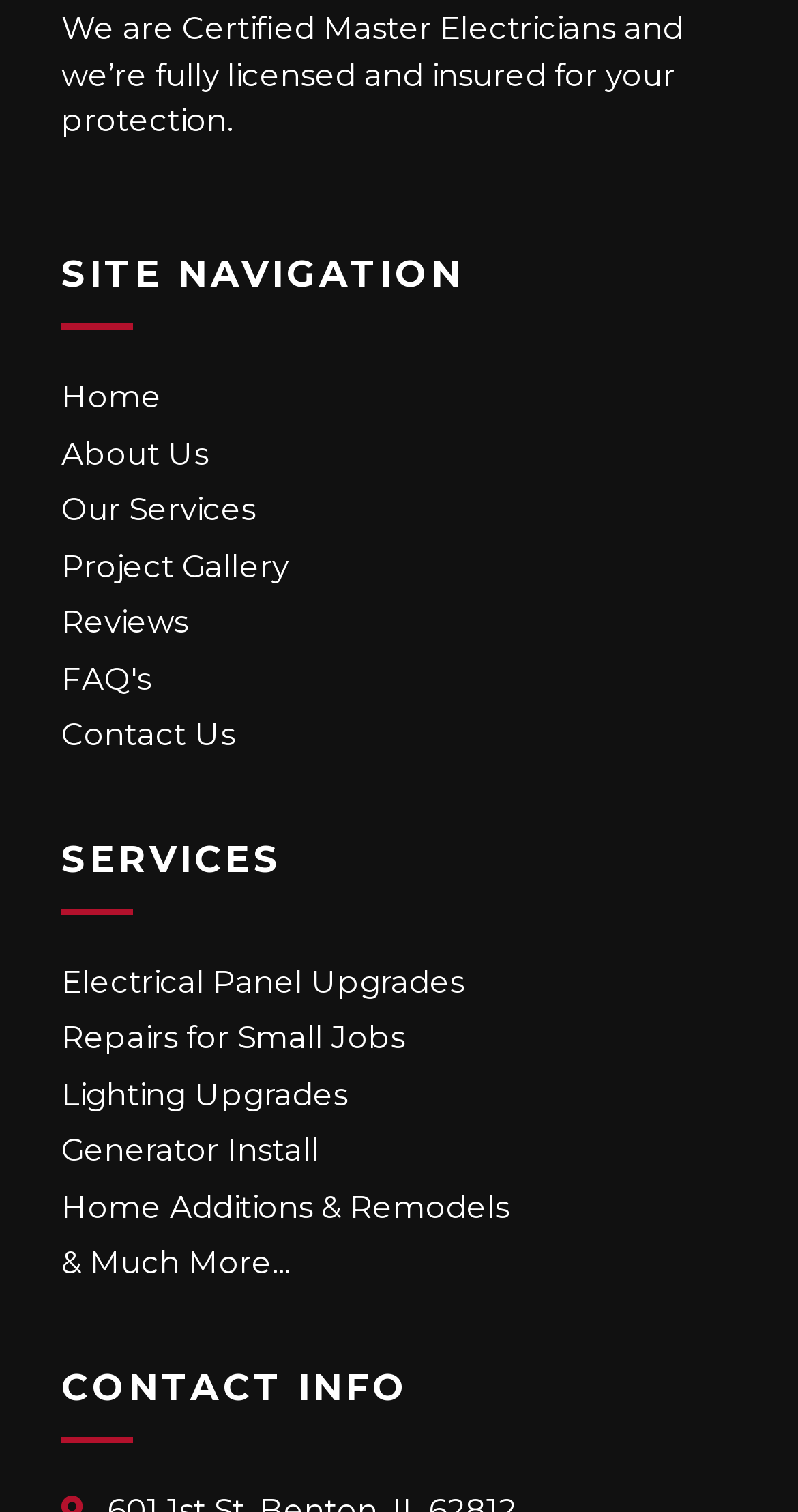Locate the bounding box for the described UI element: "Youtube". Ensure the coordinates are four float numbers between 0 and 1, formatted as [left, top, right, bottom].

None